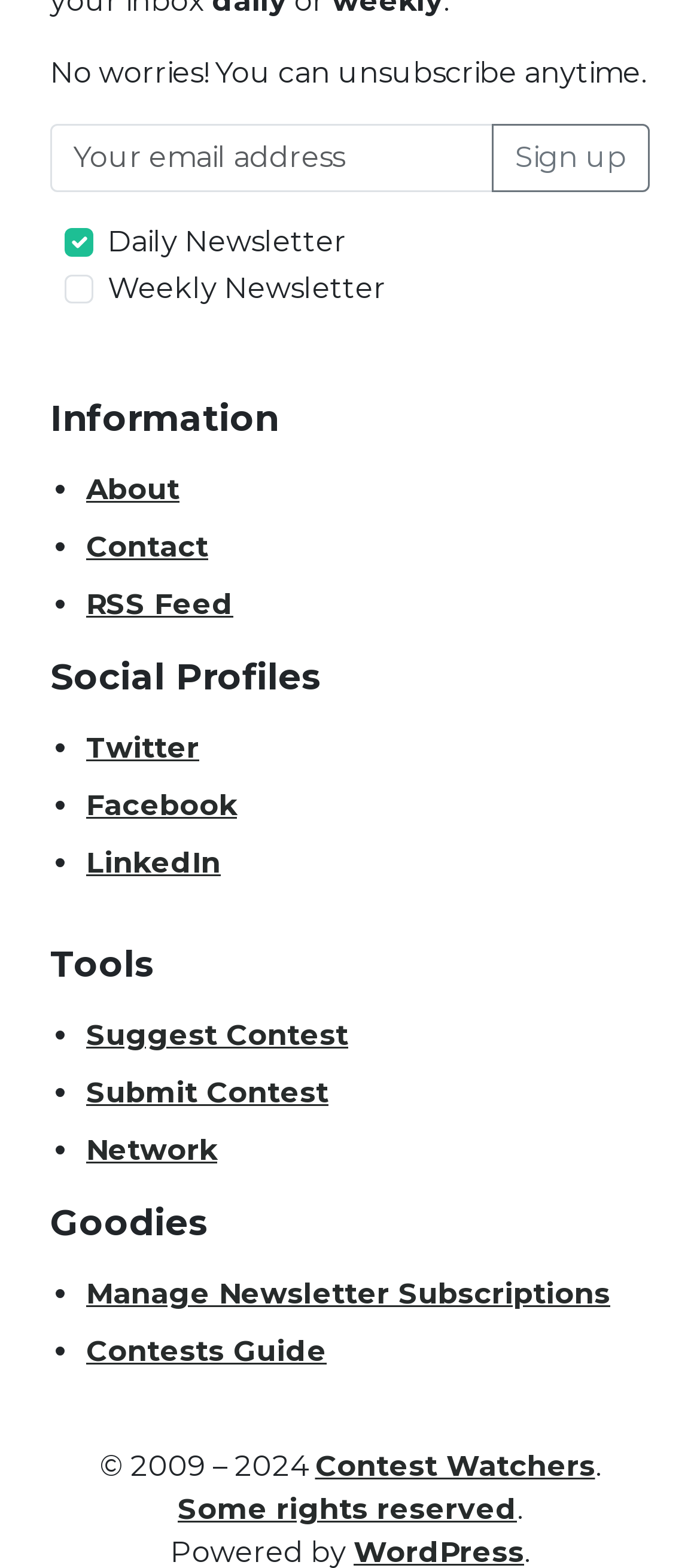Give a concise answer using one word or a phrase to the following question:
How many social profiles are listed?

3